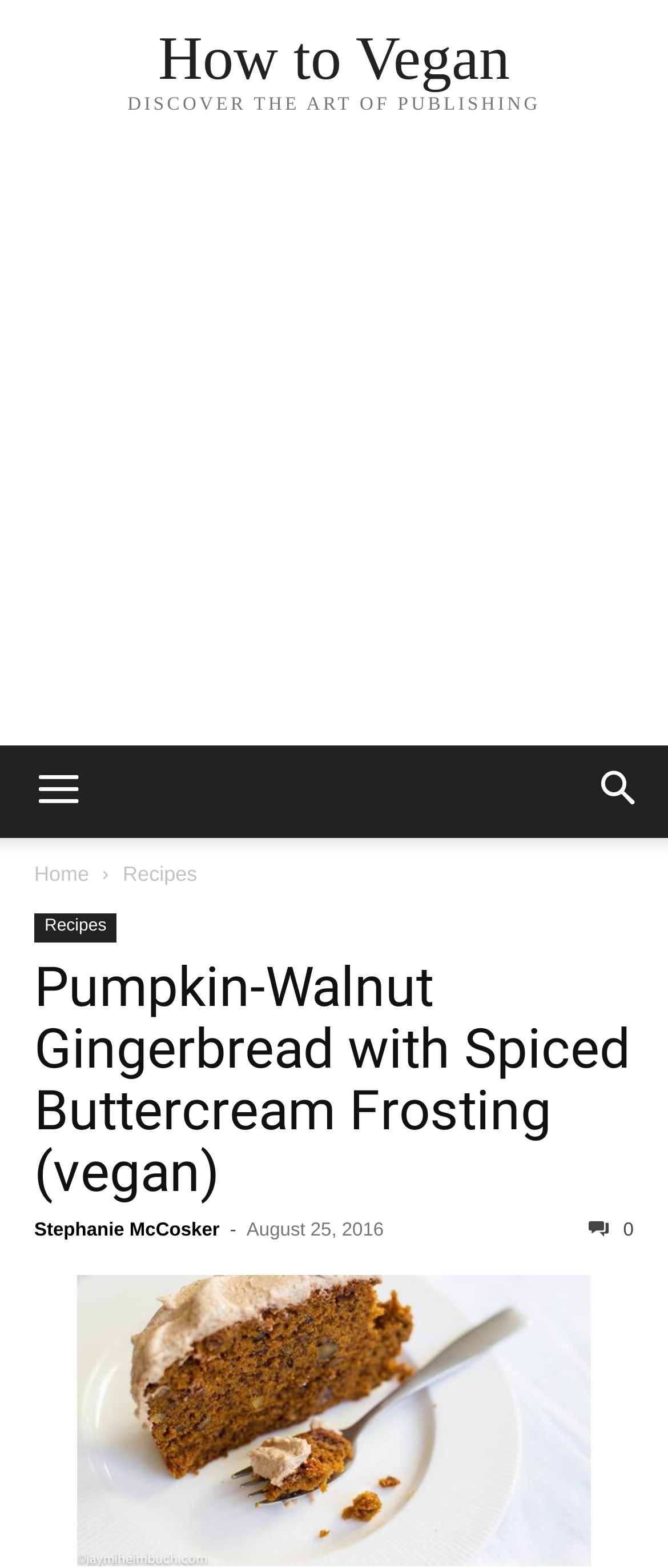Who is the author of the recipe?
Please use the image to provide a one-word or short phrase answer.

Stephanie McCosker